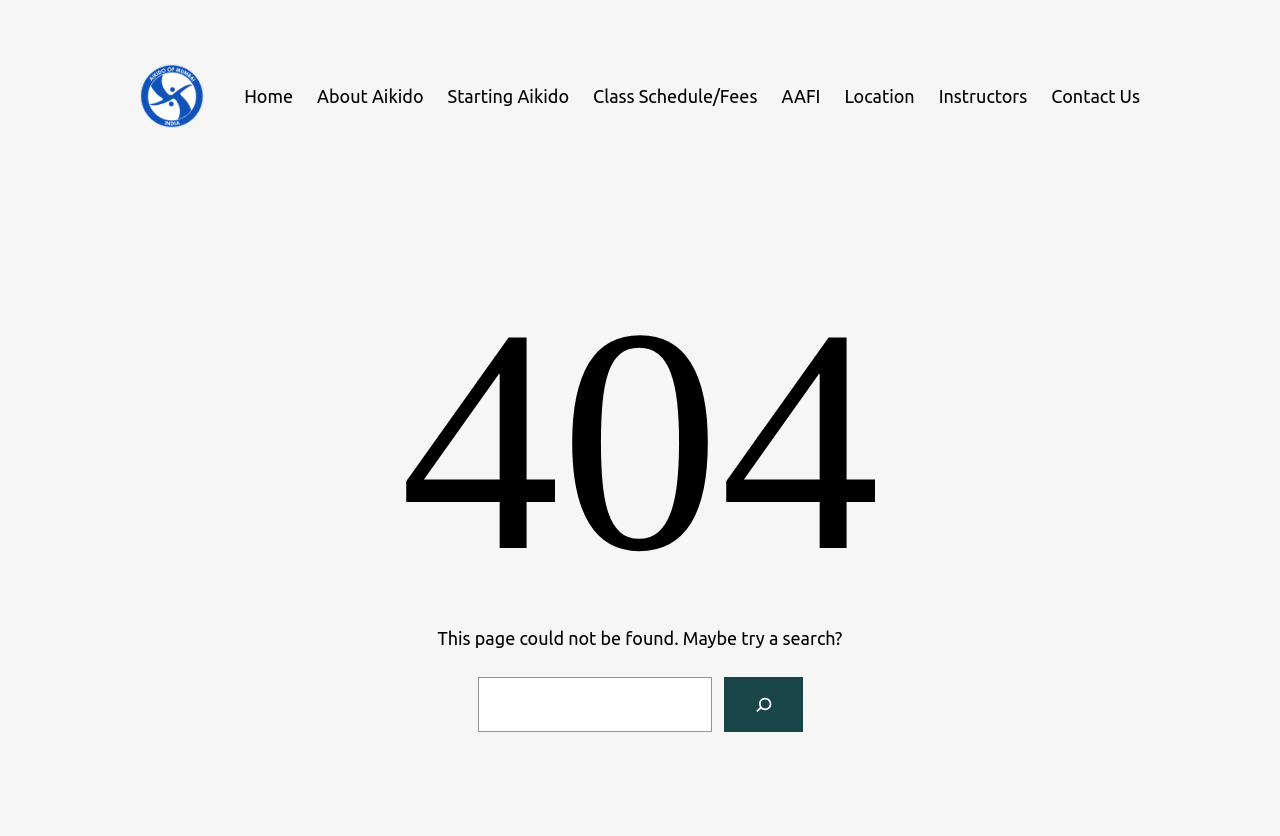Identify the bounding box coordinates of the part that should be clicked to carry out this instruction: "search for something".

[0.373, 0.81, 0.556, 0.875]